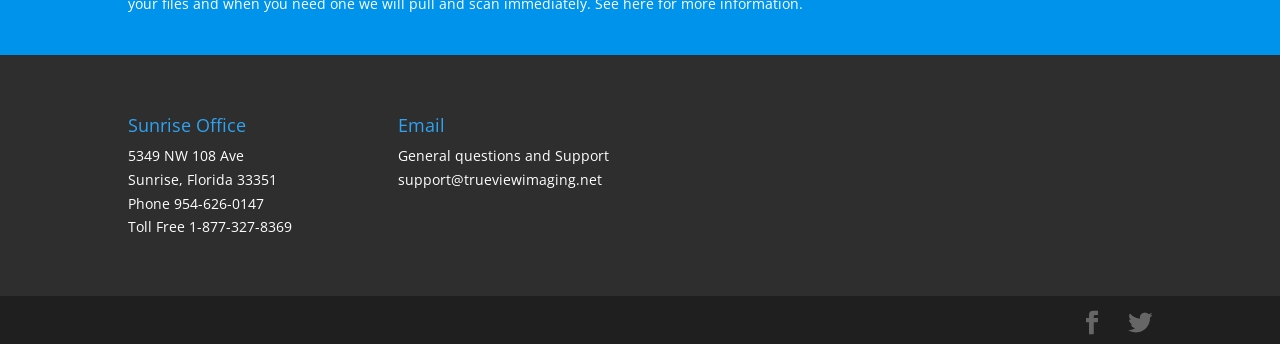How many social media links are present on the page?
Using the information from the image, give a concise answer in one word or a short phrase.

2